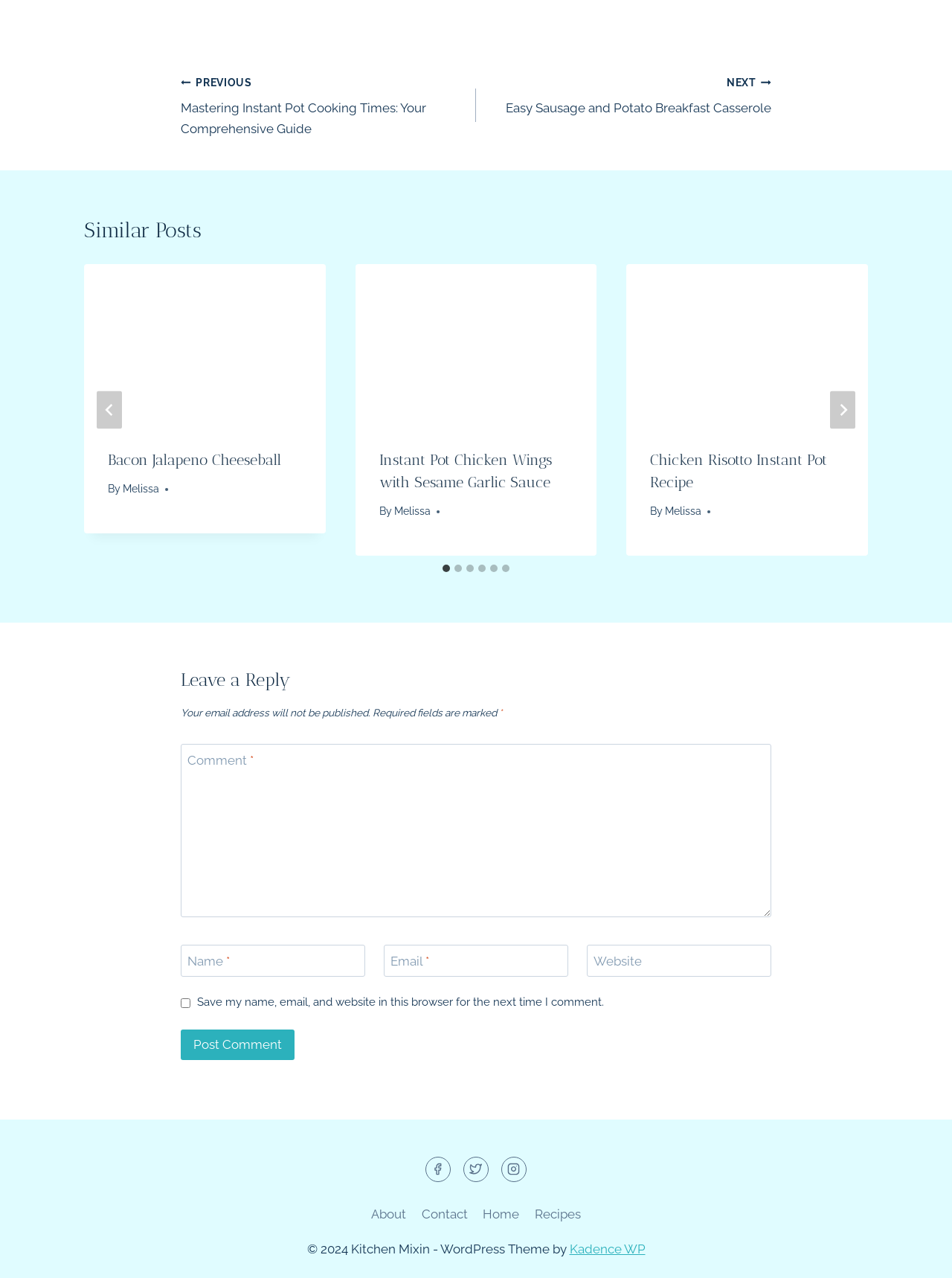What social media platforms are linked in the footer?
Please respond to the question with as much detail as possible.

I looked at the footer section and found three links with images of social media platforms. The links are labeled as 'Facebook', 'Twitter', and 'Instagram', indicating that they link to the corresponding social media platforms.